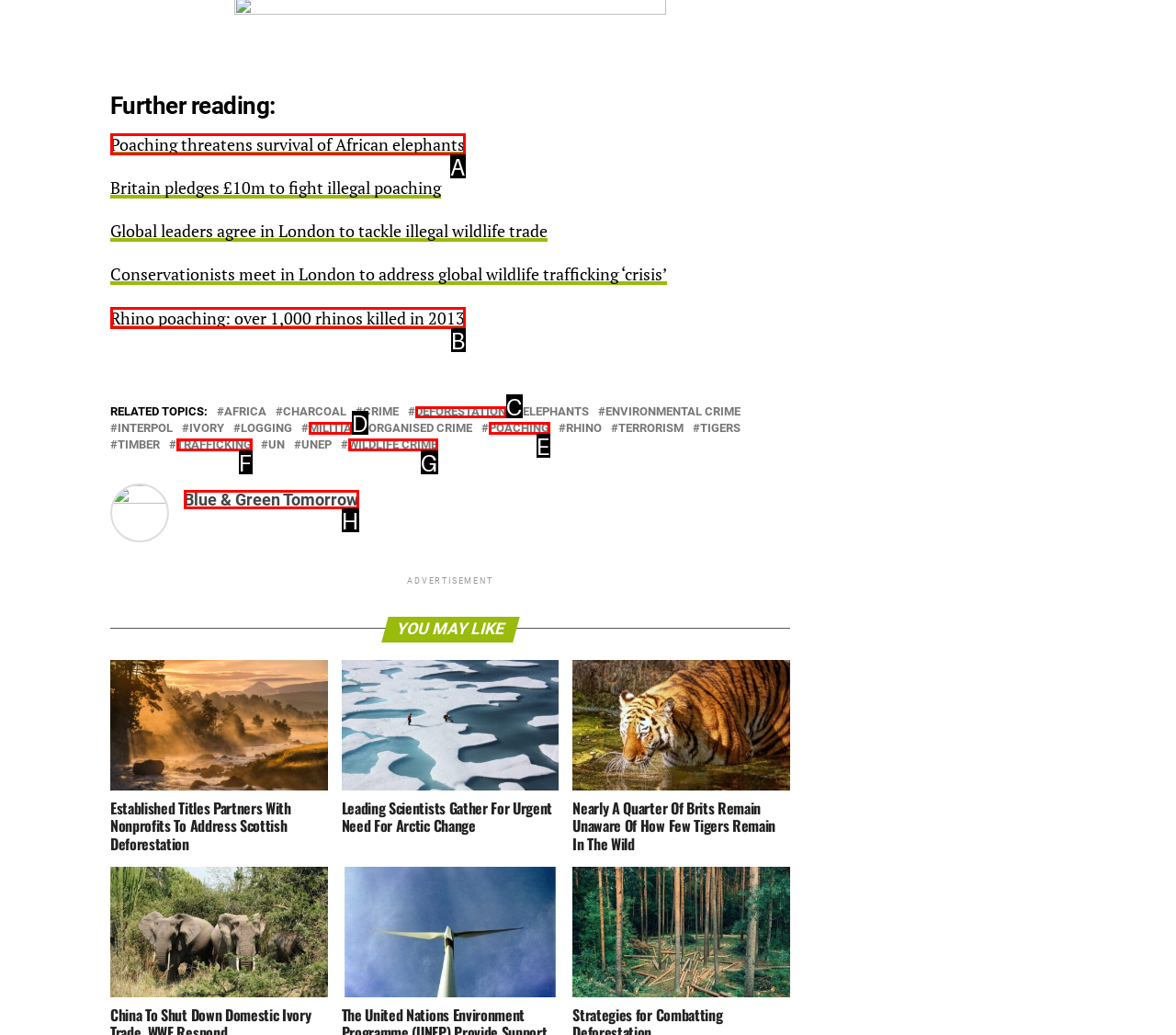Given the description: Blue & Green Tomorrow, identify the corresponding option. Answer with the letter of the appropriate option directly.

H